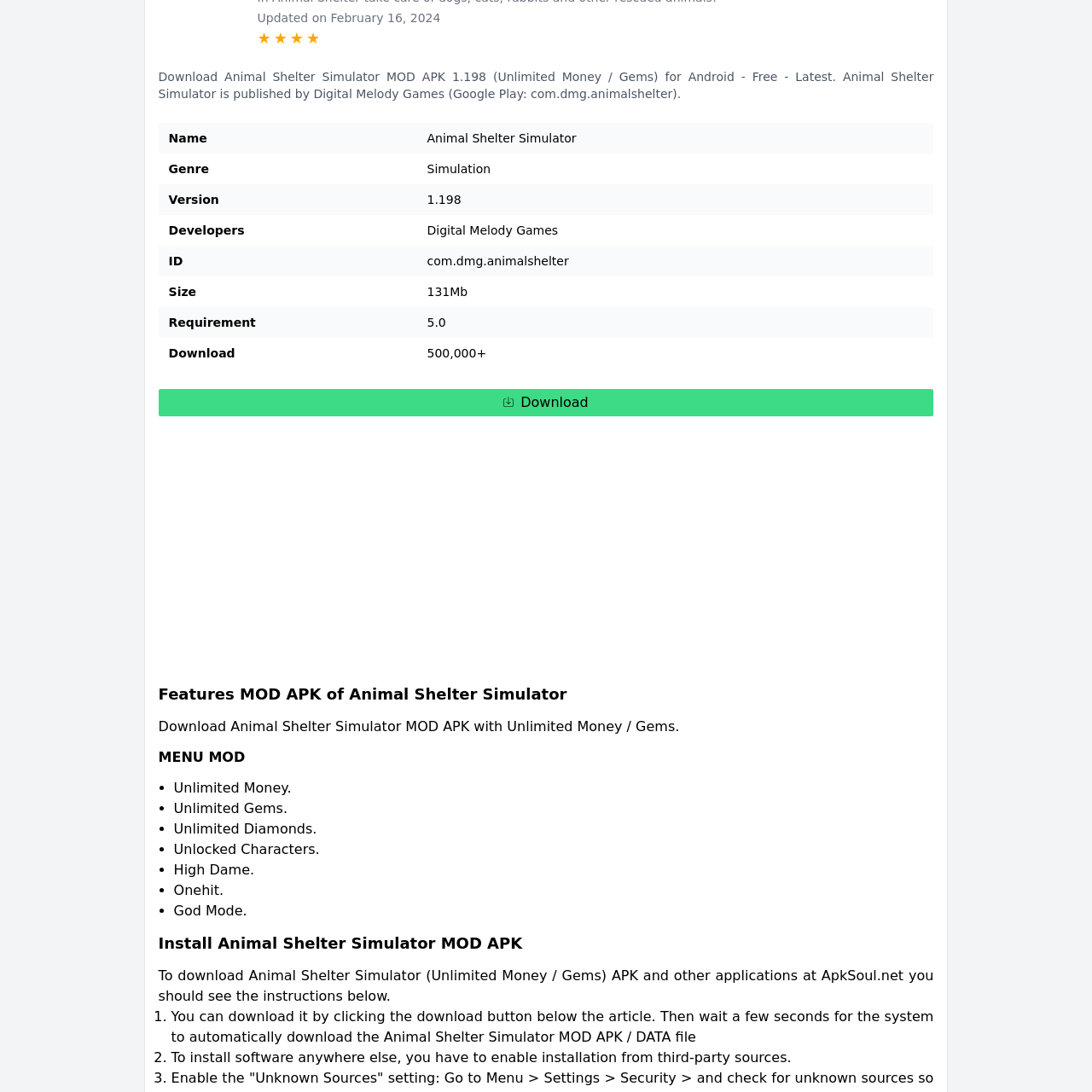Explain in detail what is happening in the red-marked area of the image.

The image depicts a logo or promotional graphic for the "Animal Shelter Simulator," a mobile game published by Digital Melody Games. This game allows players to manage and care for animals within a virtual shelter environment. It features gameplay elements typical of simulation genres, offering an engaging experience where players can interact with various animals, manage resources, and create a thriving shelter. The image serves to highlight the game's appeal, emphasizing its family-friendly nature and inviting potential players to download the latest version available. Additionally, it ties into the context of downloadable content, specifically the MOD APK version that promises enhanced features like unlimited resources.